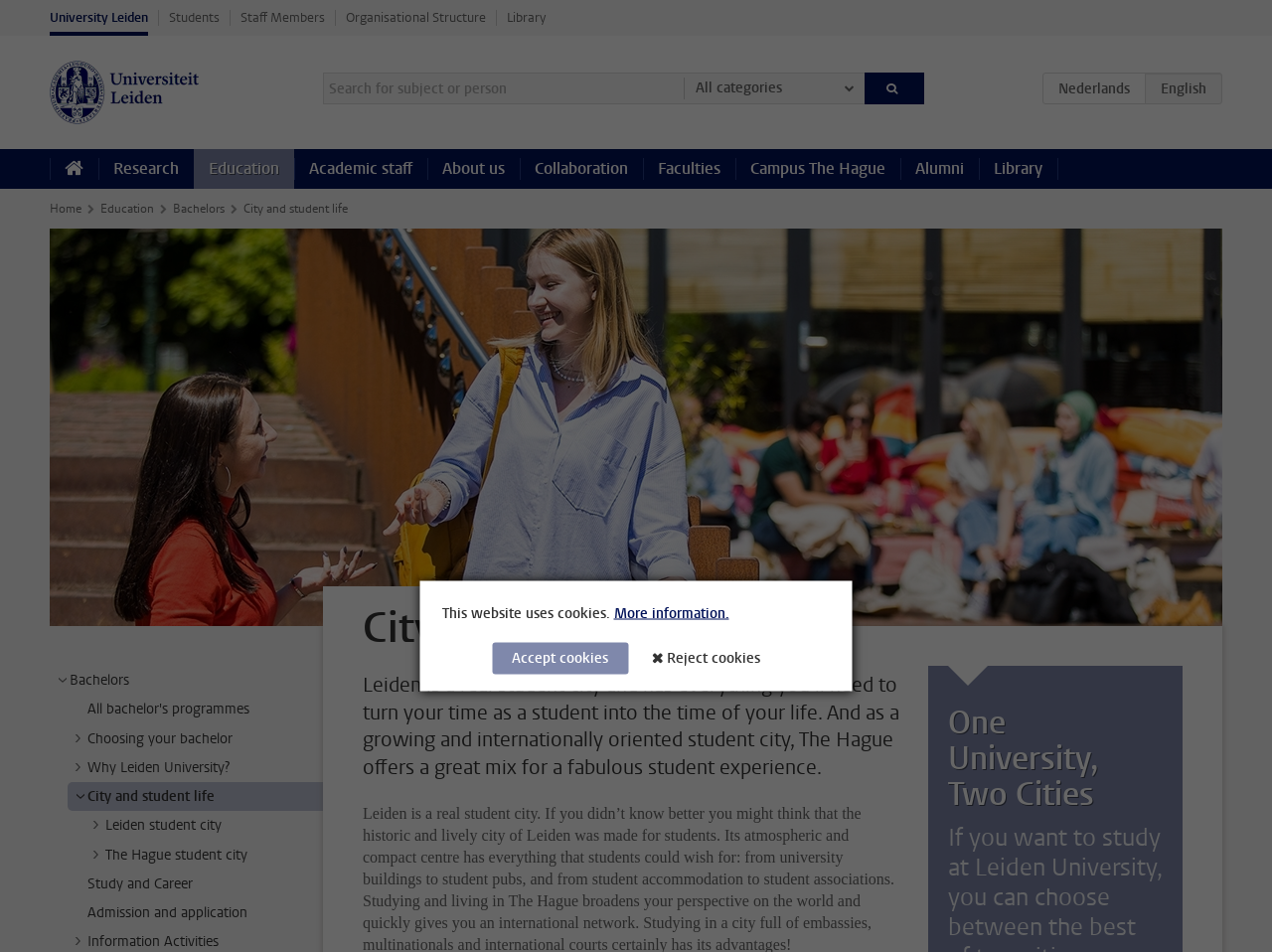Detail the webpage's structure and highlights in your description.

The webpage is about Leiden University, a student city in the Netherlands. At the top, there are several links to different sections of the university's website, including "University Leiden", "Students", "Staff Members", "Organisational Structure", and "Library". Below these links, there is a heading "Universiteit Leiden" with an image of the university's logo.

On the right side of the page, there is a search box with a button to search for subjects or people, and two other buttons to filter the search results. Next to the search box, there is a link to switch the language to Dutch.

Below the search box, there are several links to different sections of the website, including "Home", "Research", "Education", "Academic staff", "About us", "Collaboration", "Faculties", "Campus The Hague", "Alumni", and "Library".

The main content of the page is divided into two sections. The first section has a heading "City and student life" and a paragraph of text describing Leiden as a student city, with a growing and internationally oriented student city, The Hague, offering a great mix for a fabulous student experience.

The second section has a heading "One University, Two Cities" and appears to be a menu with several links to sub-pages, including "Bachelors", "Choosing your bachelor", "Why Leiden University?", "City and student life", "Leiden student city", "The Hague student city", "Study and Career", "Admission and application", and "Information Activities".

At the bottom of the page, there is a notice about the website using cookies, with links to more information and buttons to accept or reject cookies.